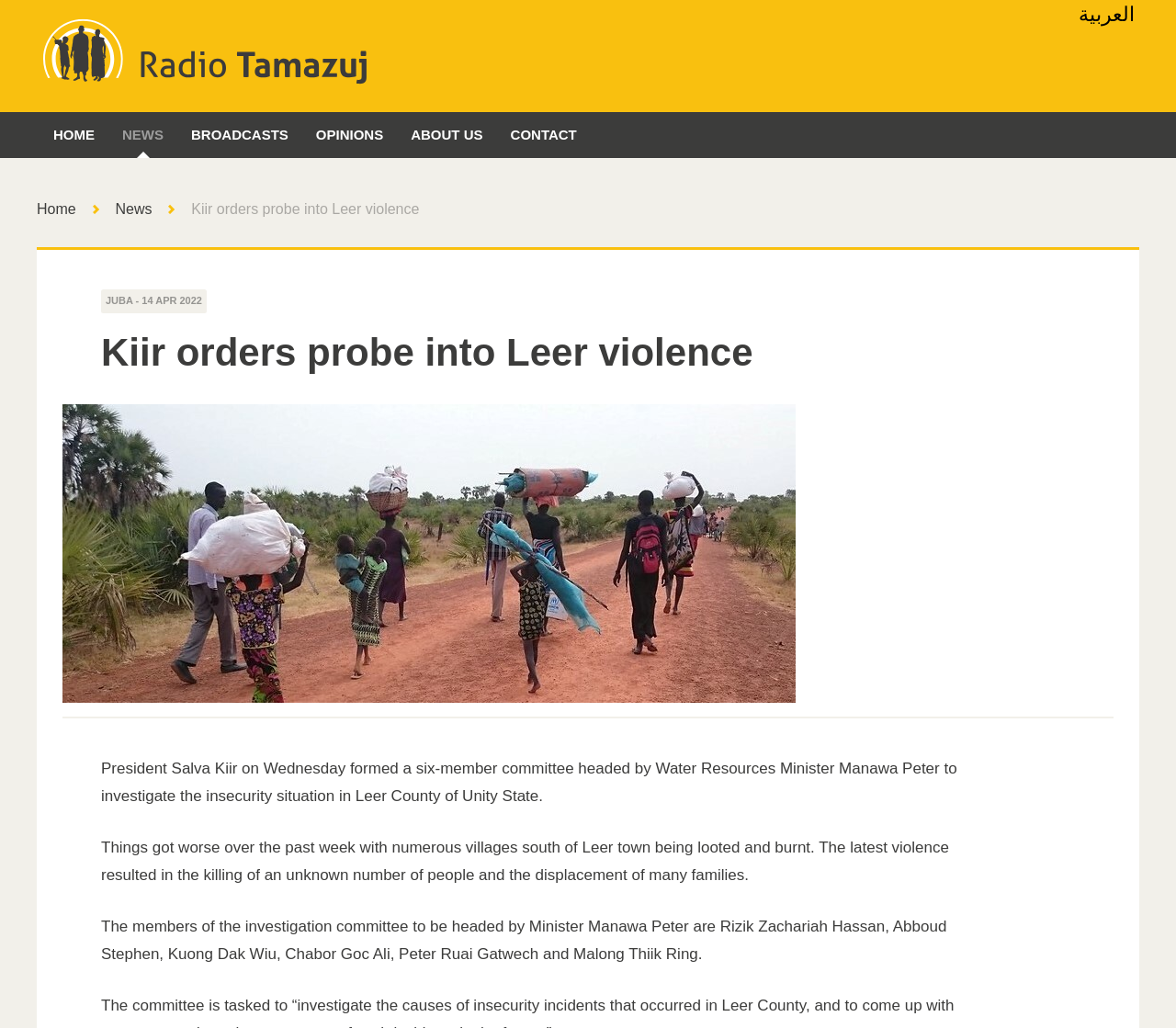Provide a thorough description of the webpage's content and layout.

The webpage is about news articles, specifically featuring a prominent news story about President Salva Kiir ordering a probe into Leer violence. At the top-right corner, there is a link to switch to Arabic language. Below that, there is a horizontal navigation menu with links to HOME, NEWS, BROADCASTS, OPINIONS, ABOUT US, and CONTACT. 

On the top-left side, there is a search bar with a placeholder text "Search articles". Below the navigation menu, there is a secondary navigation menu with links to Home and News. The main news article is titled "Kiir orders probe into Leer violence" and is positioned below the secondary navigation menu. The article has a subtitle "JUBA - 14 APR 2022" and is followed by a brief summary of the news story. 

The main content of the article is divided into three paragraphs. The first paragraph describes the formation of a six-member committee to investigate the insecurity situation in Leer County of Unity State. The second paragraph explains the worsening situation over the past week, including the looting and burning of villages, resulting in the killing of an unknown number of people and the displacement of many families. The third paragraph lists the members of the investigation committee.